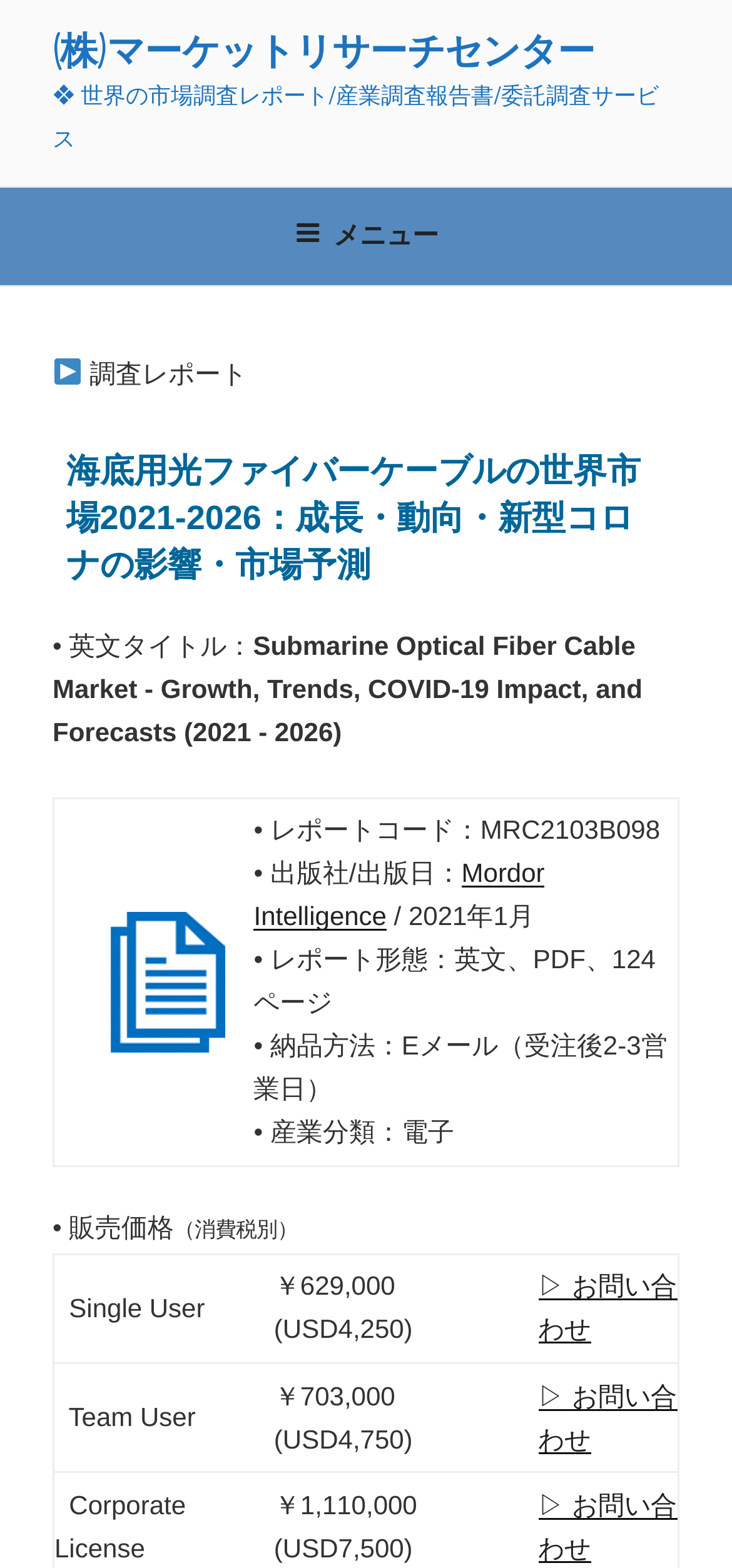What is the format of the report?
Please provide a single word or phrase as the answer based on the screenshot.

English, PDF, 124 pages